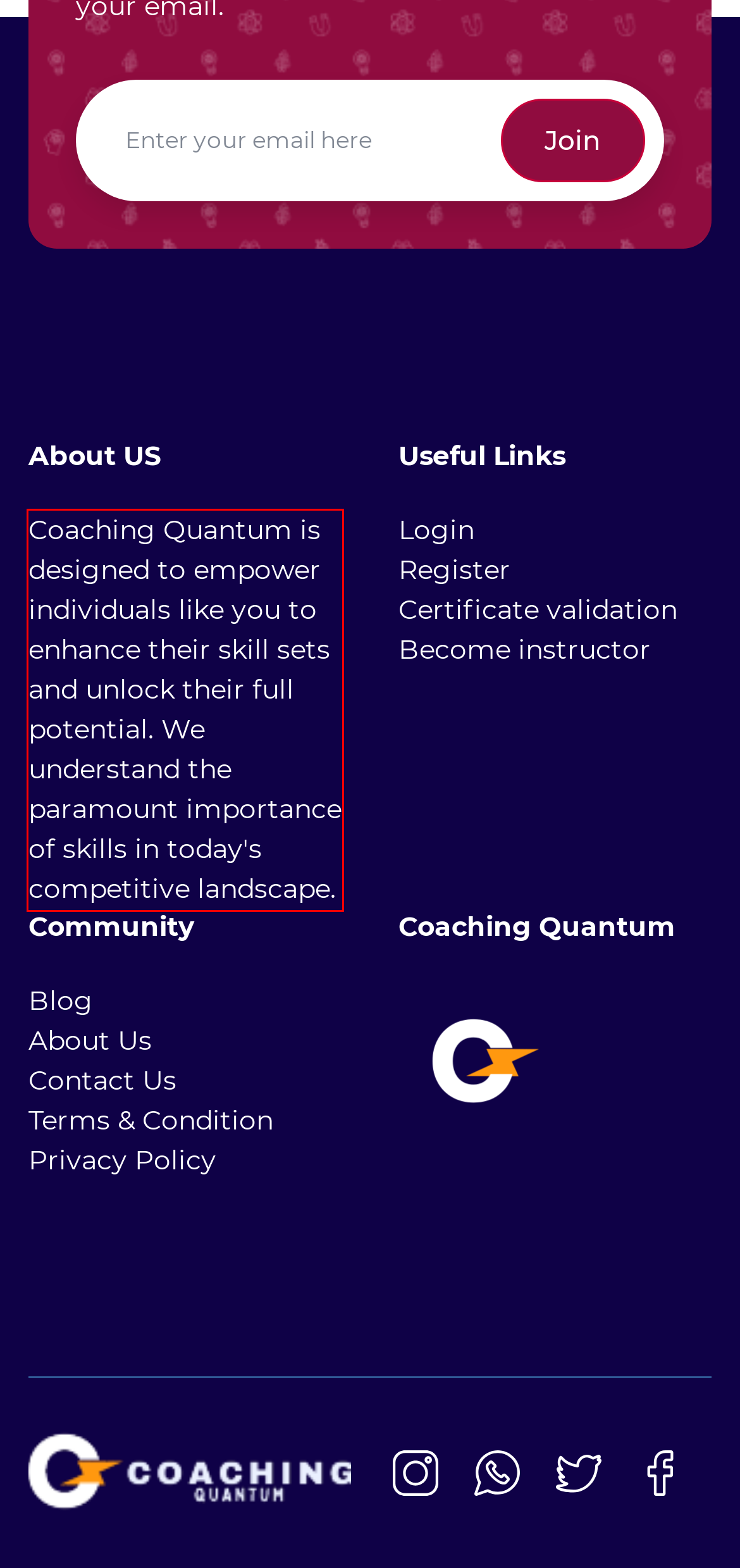Perform OCR on the text inside the red-bordered box in the provided screenshot and output the content.

Coaching Quantum is designed to empower individuals like you to enhance their skill sets and unlock their full potential. We understand the paramount importance of skills in today's competitive landscape.